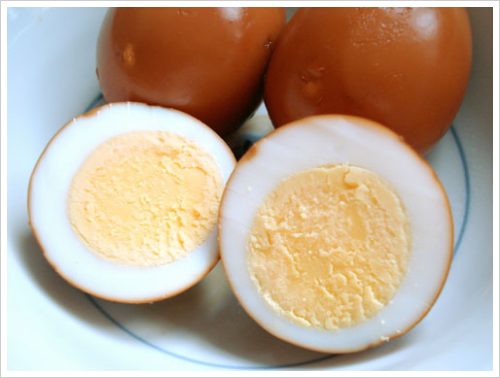Describe the image with as much detail as possible.

The image features beautifully cooked soy sauce eggs, also known as shoyutamago, showcased in a white bowl. The display includes a whole egg and a sliced egg, revealing the rich golden yolk and pale yellow interior, complemented by the glossy brown shell. These eggs are not only visually appealing but also serve as a delicious addition to various dishes, particularly in bento boxes, where they add a pop of color and flavor. The caption emphasizes the ease of preparation, making them a perfect quick option when time is short, infusing a savory taste without the need for lengthy marination processes.